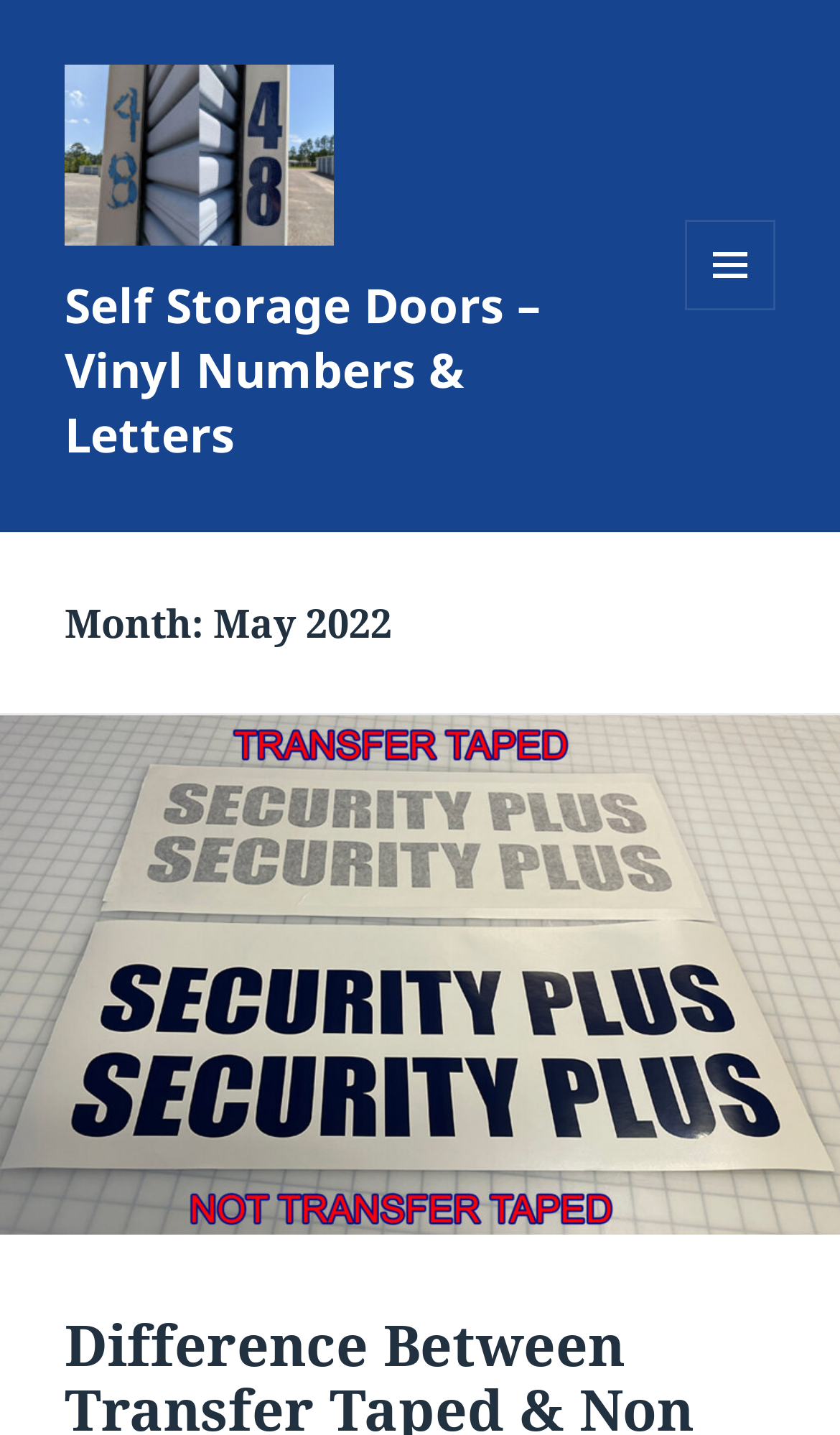By analyzing the image, answer the following question with a detailed response: What is the purpose of the image on the webpage?

I analyzed the image element and found that it has an alternative text 'Self Storage Doors – Vinyl Numbers & Letters', which suggests that the image is related to self storage doors and vinyl numbers and letters.